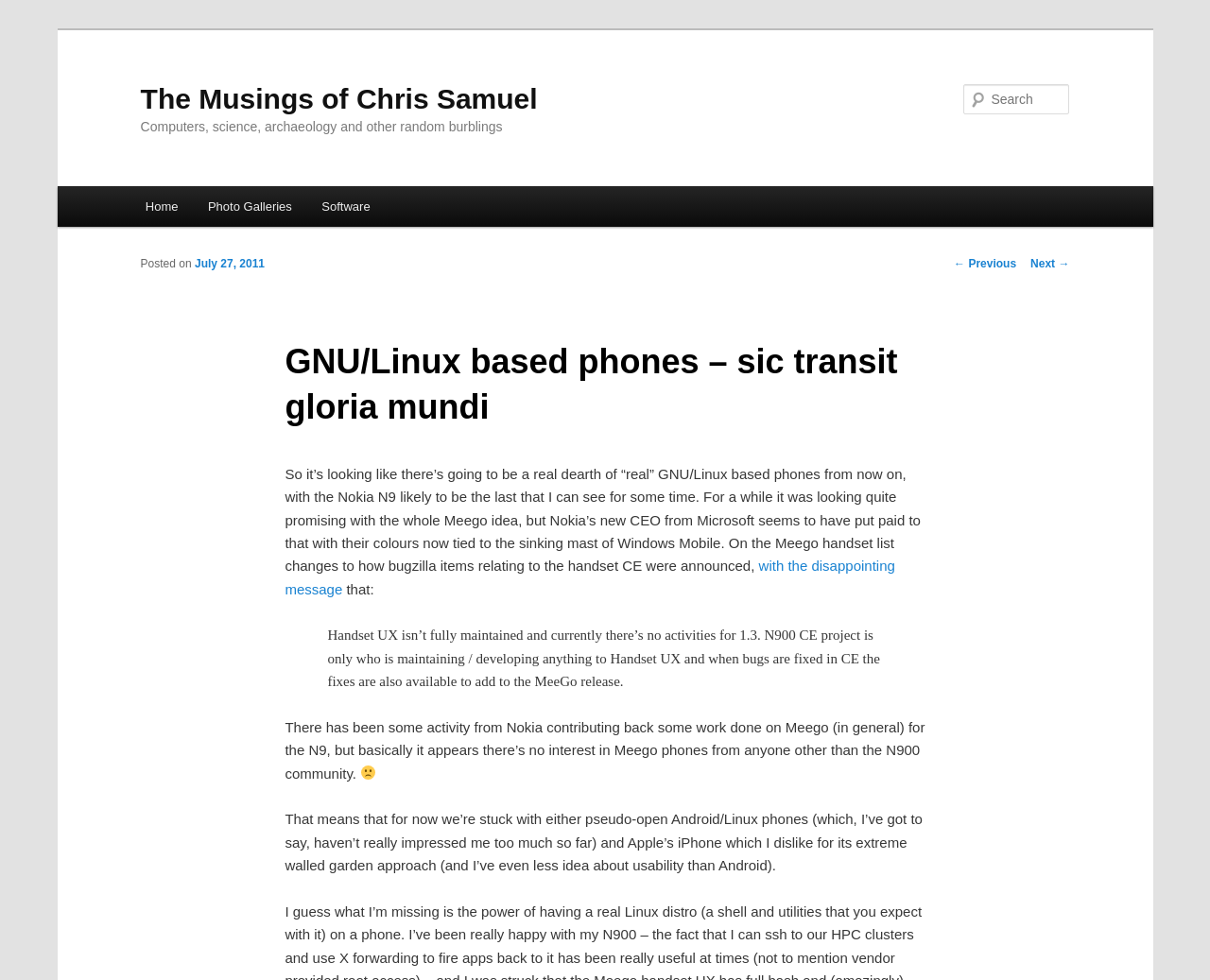Show the bounding box coordinates of the element that should be clicked to complete the task: "View the photo galleries".

[0.16, 0.19, 0.254, 0.232]